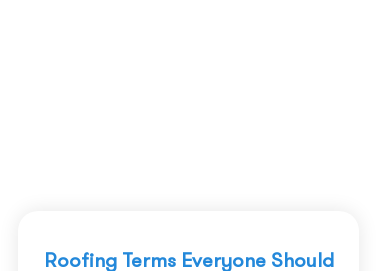Explain what the image portrays in a detailed manner.

This image features a prominent heading that reads "Roofing Terms Everyone Should Know," designed to draw attention to the essential terminology related to roofing. The text is styled in a bright blue color, contrasting against a clean white background, making it highly readable and visually appealing. This section likely introduces content aimed at educating homeowners and property owners about important roofing concepts and vocabulary, fostering better understanding and communication about roofing maintenance and repair. The overall design emphasizes clarity and accessibility, encouraging readers to engage with the information presented.